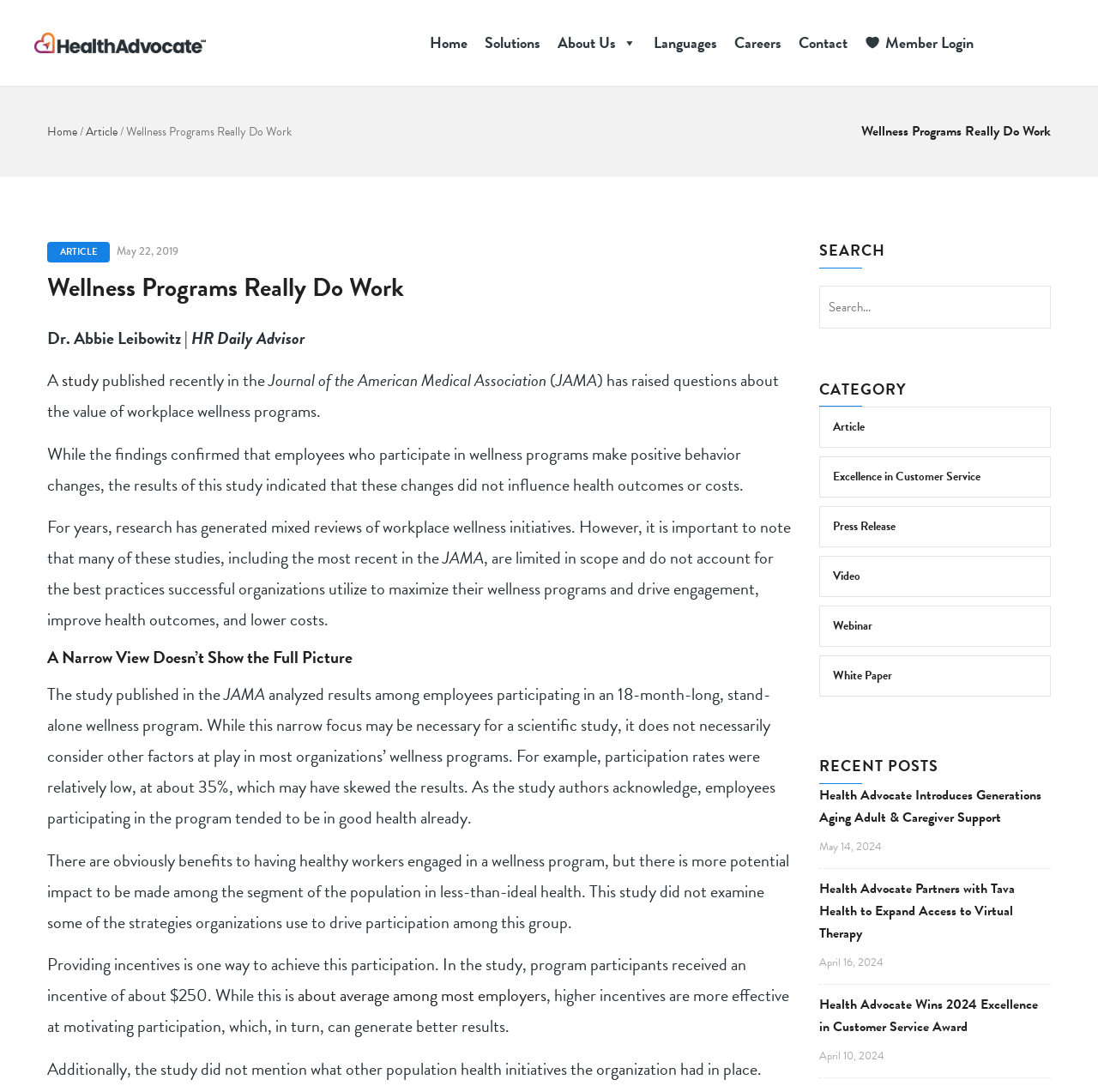Predict the bounding box coordinates for the UI element described as: "Article". The coordinates should be four float numbers between 0 and 1, presented as [left, top, right, bottom].

[0.043, 0.222, 0.1, 0.24]